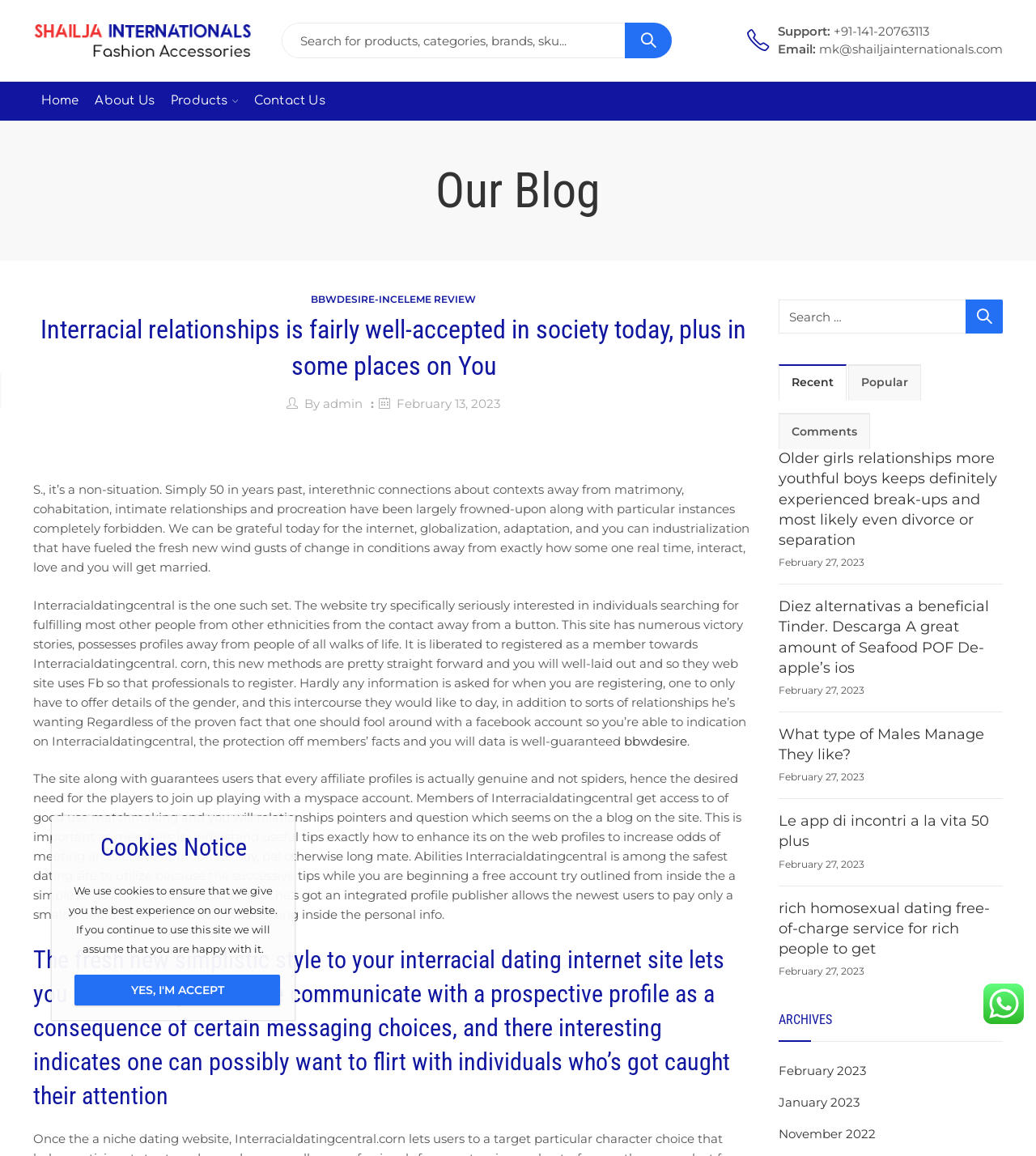Based on what you see in the screenshot, provide a thorough answer to this question: What is the topic of the blog post?

The topic of the blog post can be determined by reading the heading and content of the post, which discusses the acceptance of interracial relationships in society today and the benefits of using a dating website called Interracialdatingcentral.